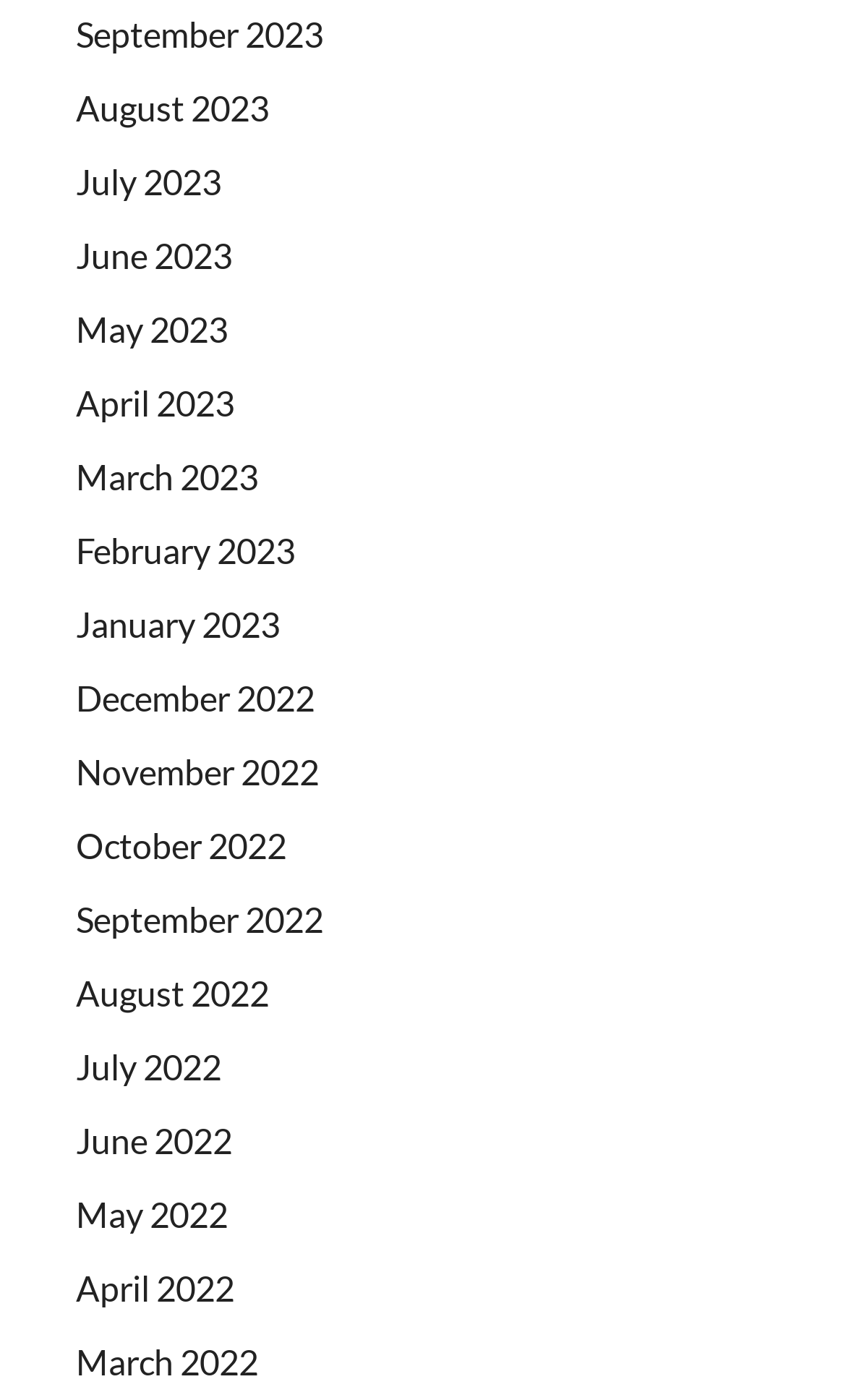Are the months listed in chronological order?
Offer a detailed and full explanation in response to the question.

I examined the list of links and noticed that the months are listed in a sequence from the most recent (September 2023) to the oldest (March 2022), which suggests that they are in chronological order.